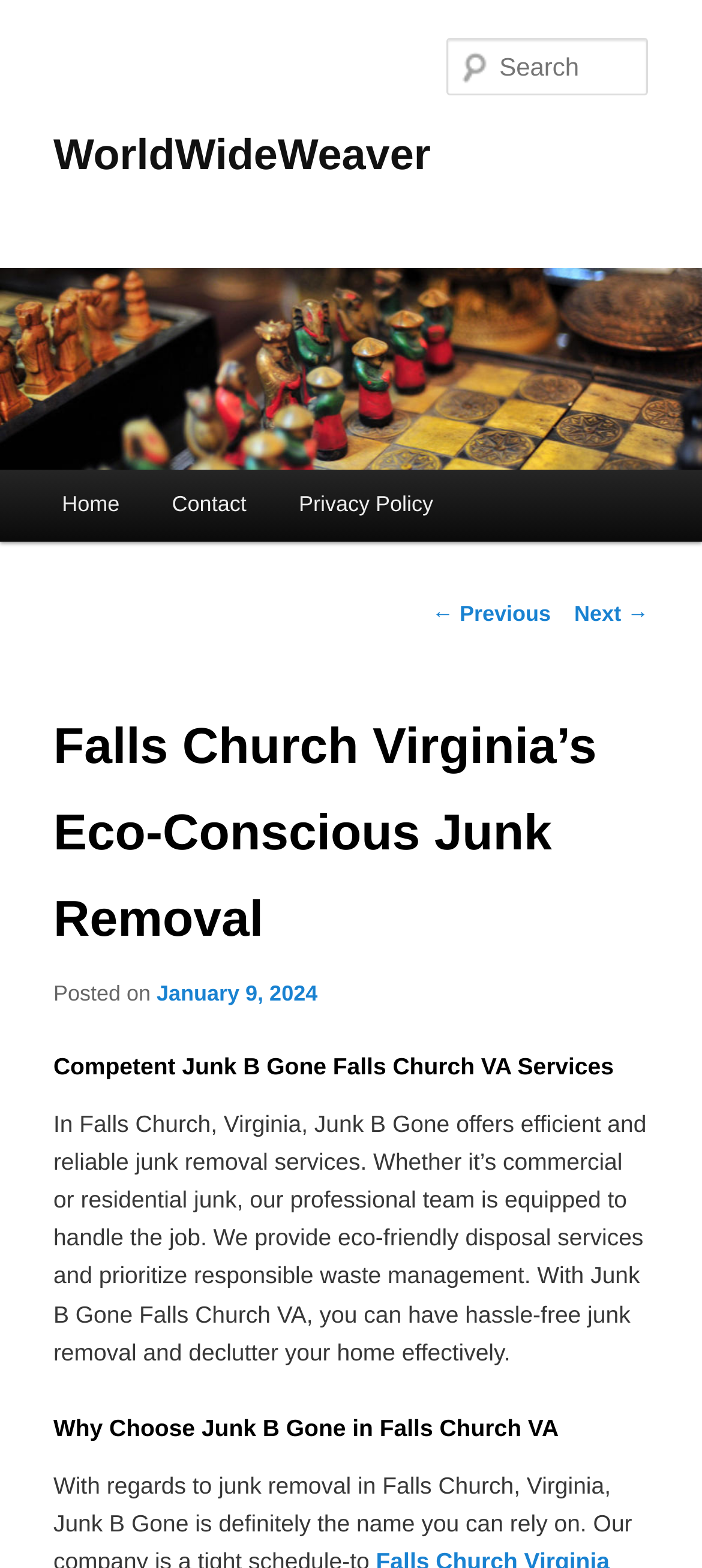Determine the bounding box coordinates of the clickable area required to perform the following instruction: "Go to previous post". The coordinates should be represented as four float numbers between 0 and 1: [left, top, right, bottom].

[0.615, 0.384, 0.785, 0.4]